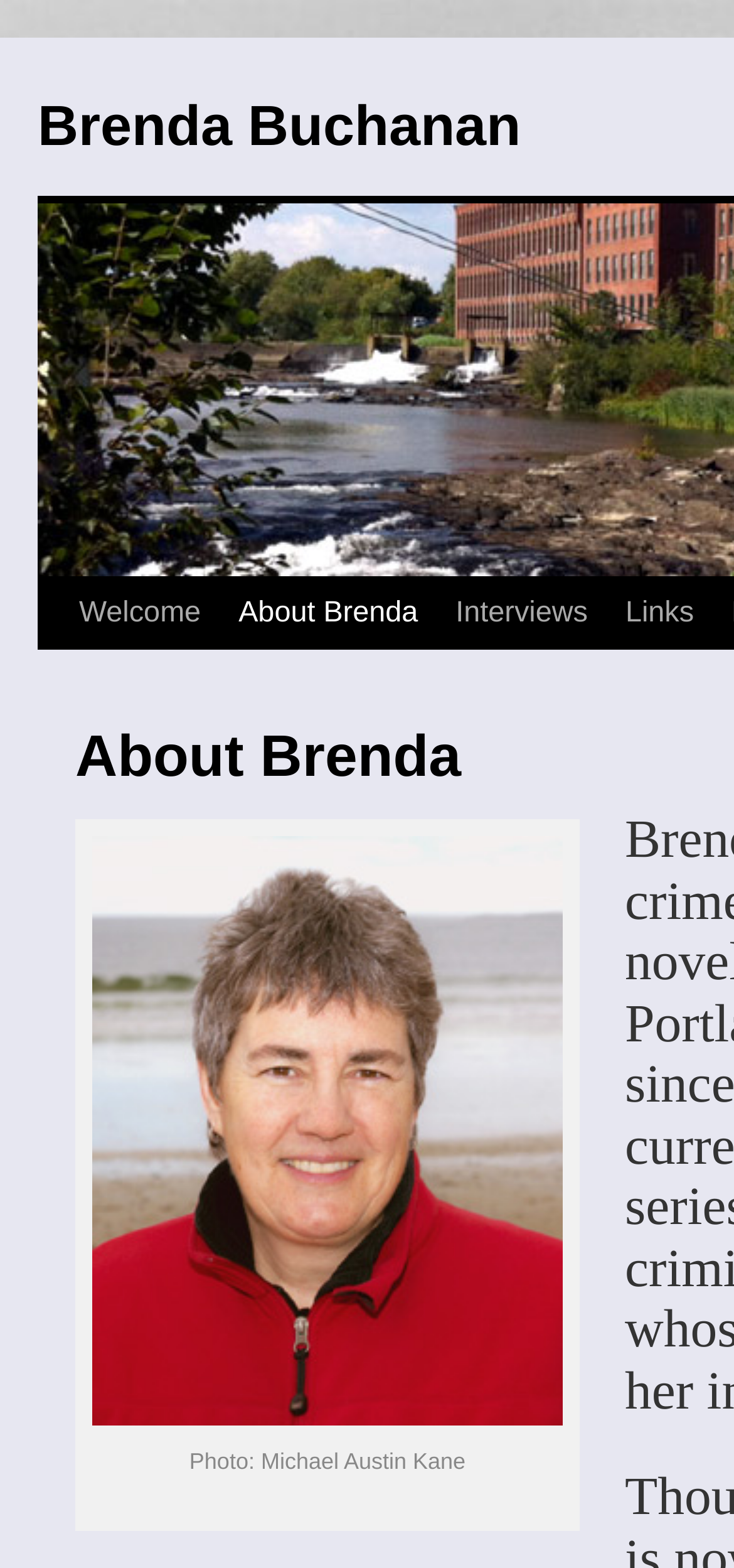What is the text of the second link in the top navigation bar?
Look at the image and answer with only one word or phrase.

About Brenda